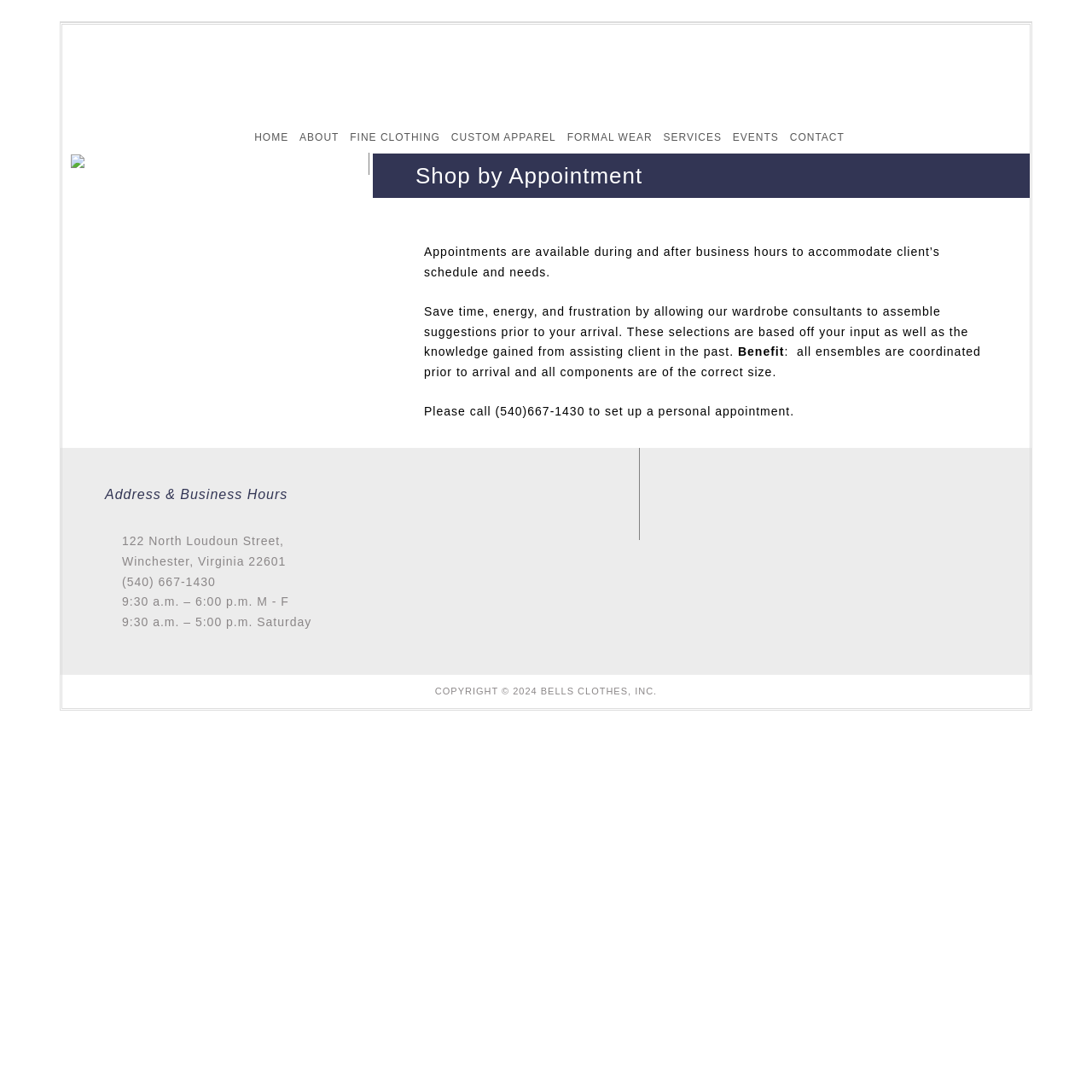Determine the bounding box coordinates of the region I should click to achieve the following instruction: "Click CONTACT". Ensure the bounding box coordinates are four float numbers between 0 and 1, i.e., [left, top, right, bottom].

[0.717, 0.111, 0.773, 0.141]